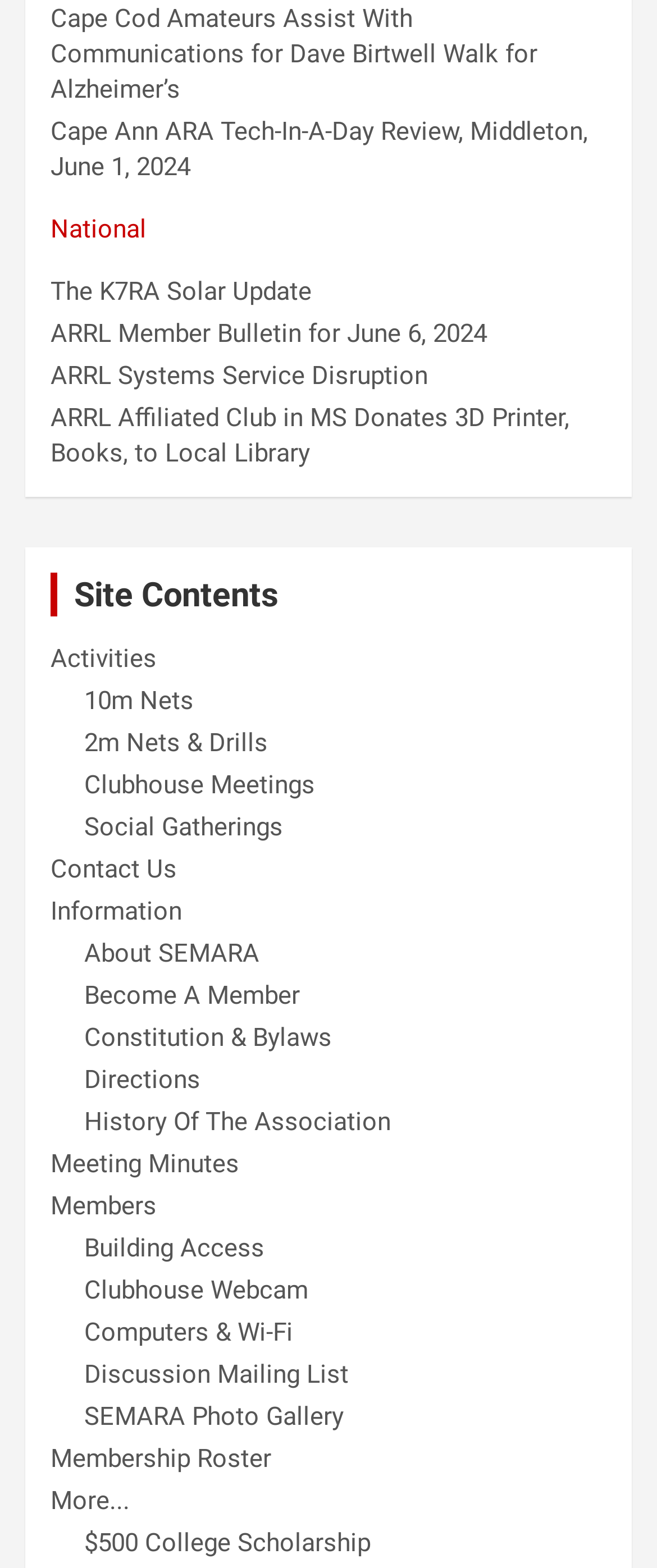Identify the bounding box coordinates of the region I need to click to complete this instruction: "Learn about SEMARA".

[0.128, 0.598, 0.395, 0.618]